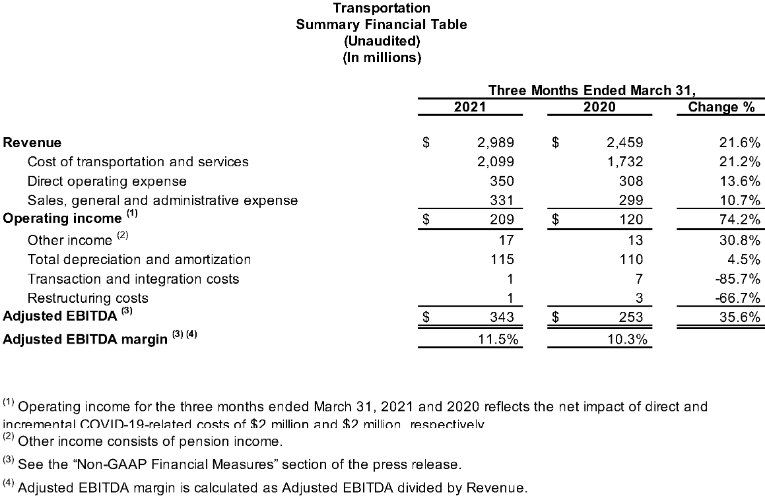What is the adjusted EBITDA margin for 2021?
From the details in the image, answer the question comprehensively.

The adjusted EBITDA margin is one of the additional components outlined in the table. According to the table, the adjusted EBITDA margin for 2021 is 11.5%, which is an increase from 10.3% in 2020.